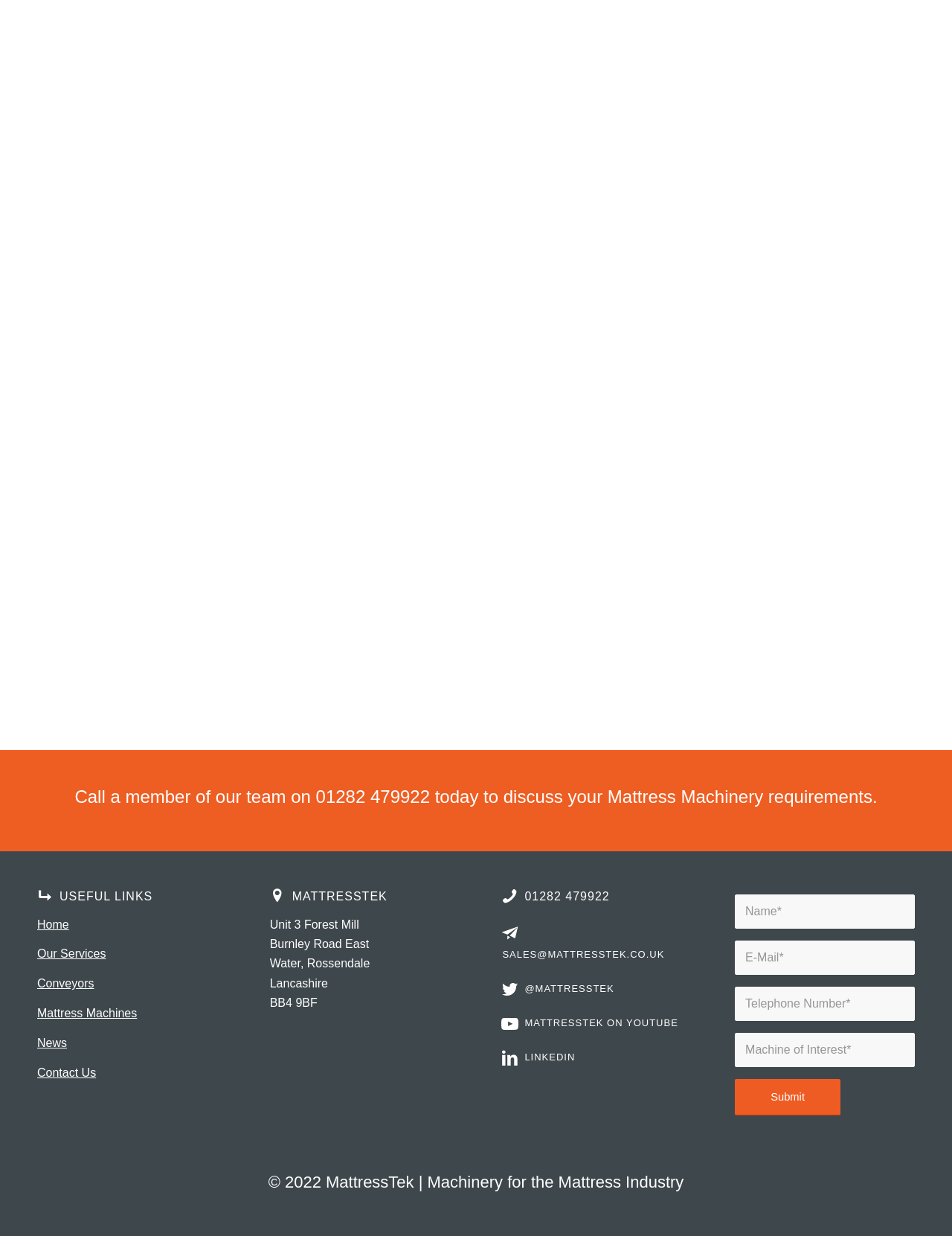Please identify the coordinates of the bounding box for the clickable region that will accomplish this instruction: "Click the 'Submit' button".

[0.772, 0.873, 0.883, 0.902]